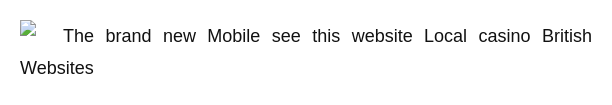What is the target region of the mobile casino?
Respond to the question with a single word or phrase according to the image.

UK